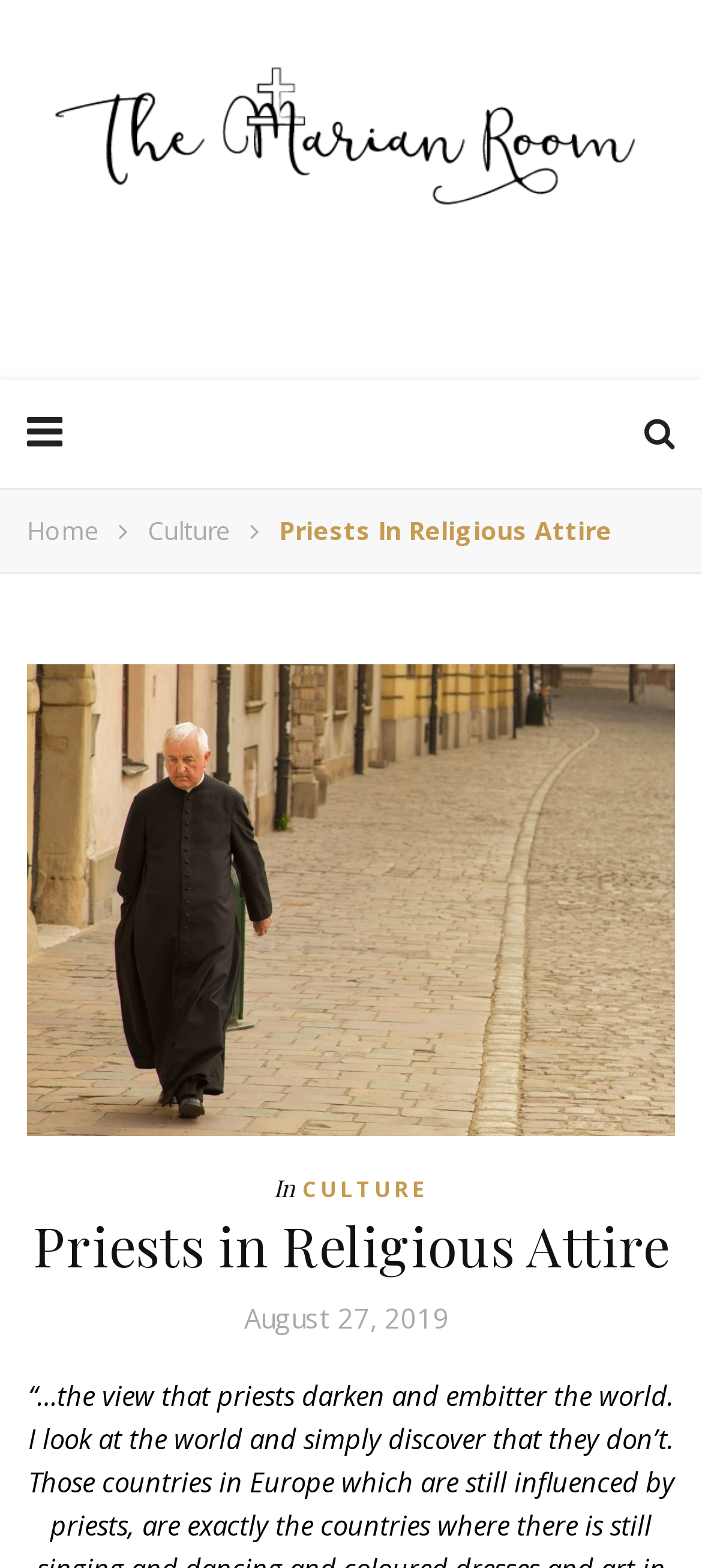What is the main topic of the article?
Look at the image and answer the question with a single word or phrase.

Priests in Religious Attire